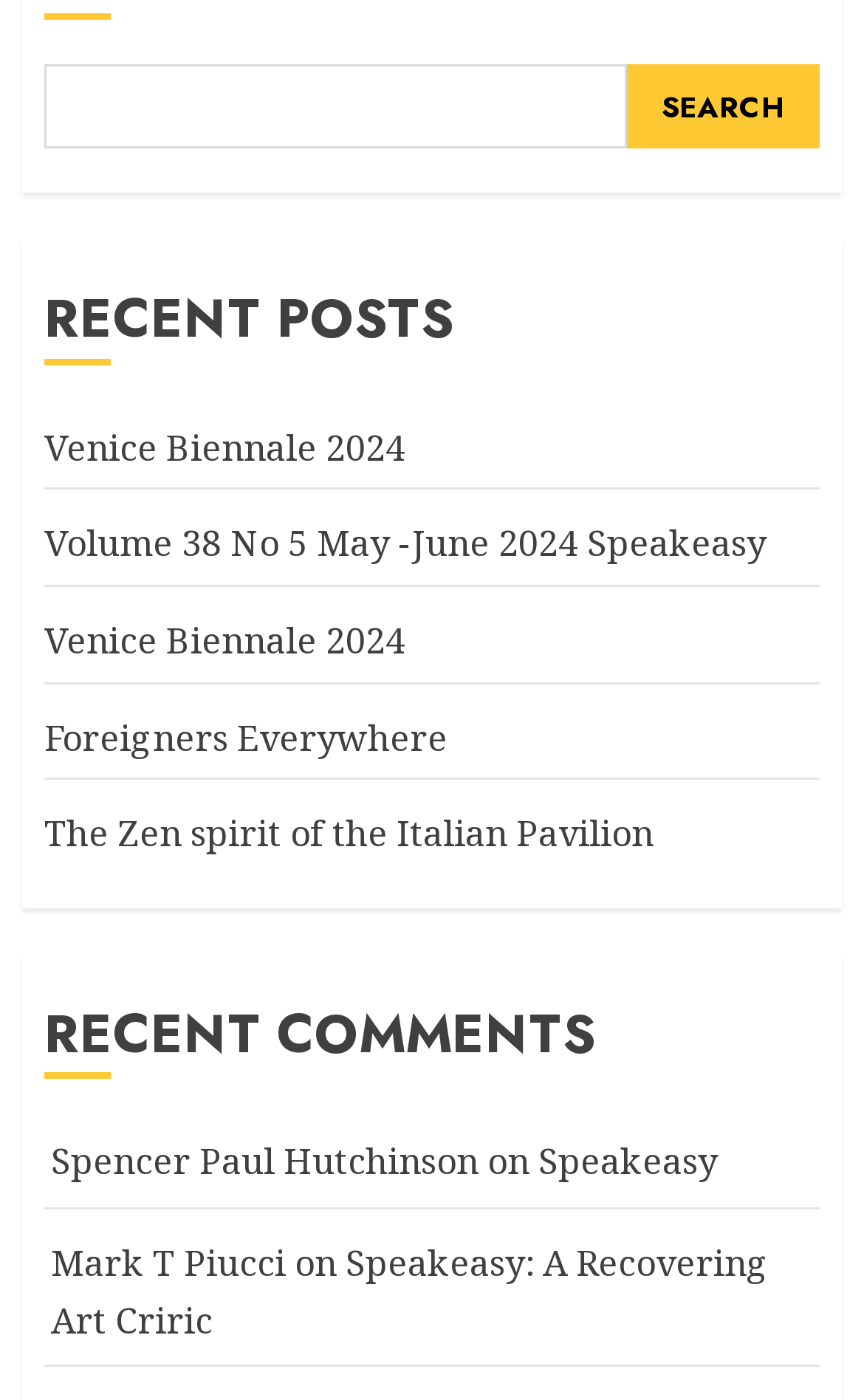Please locate the clickable area by providing the bounding box coordinates to follow this instruction: "view article by Spencer Paul Hutchinson".

[0.059, 0.812, 0.554, 0.849]